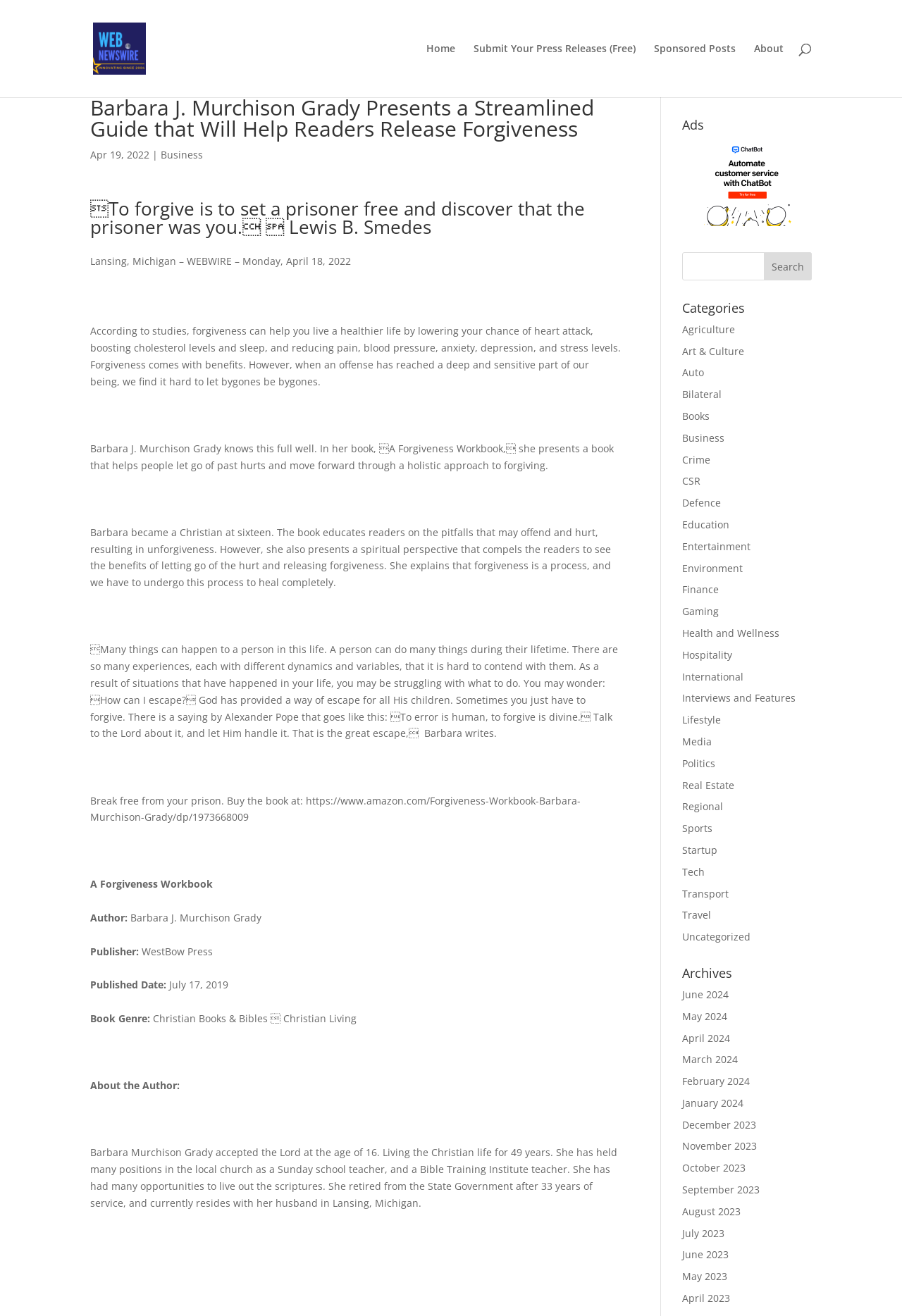What is the publisher of the book?
Using the image as a reference, answer the question in detail.

The publisher of the book can be found in the section where it is mentioned that 'Publisher: WestBow Press'.